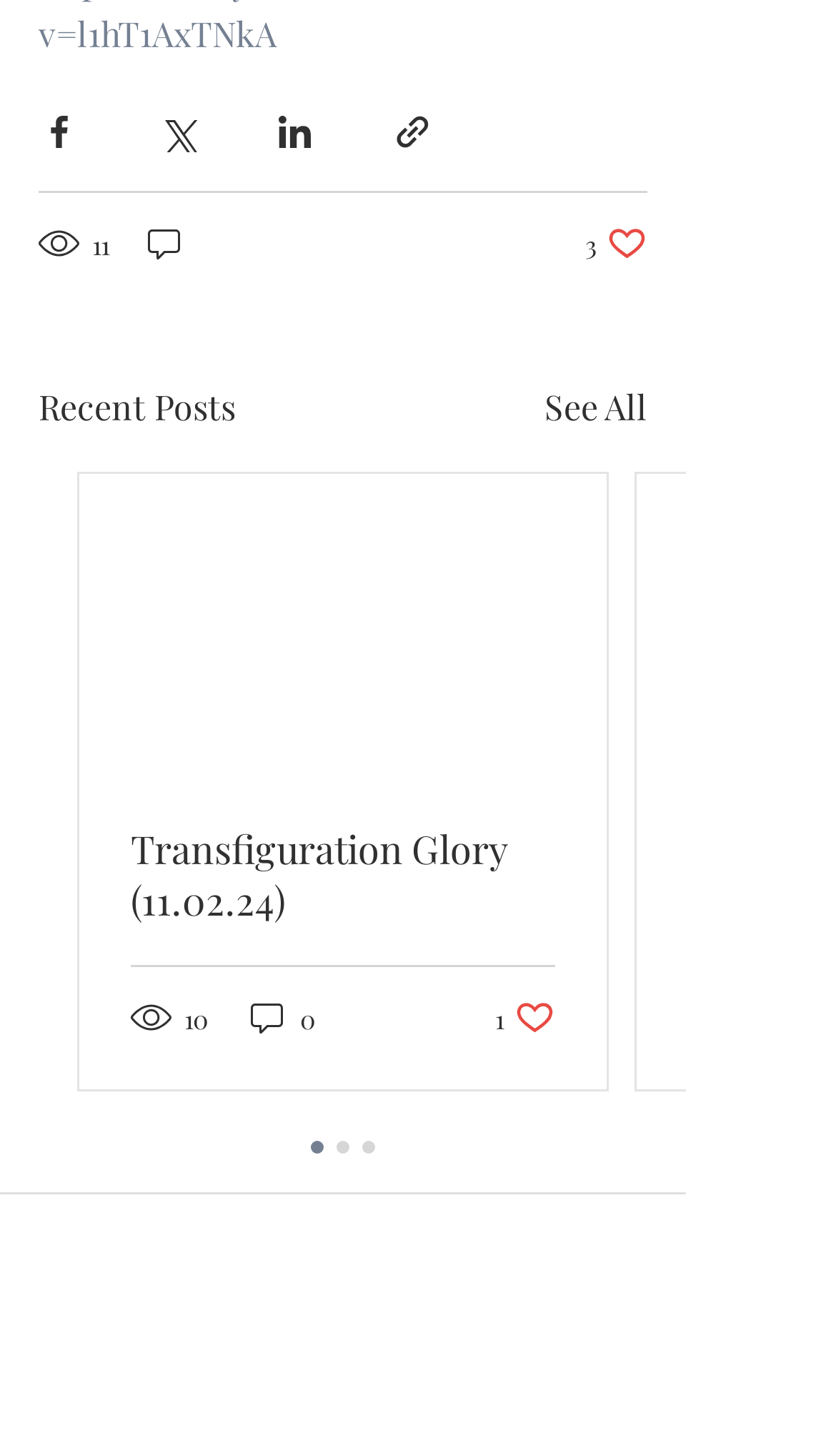Please identify the bounding box coordinates of the region to click in order to complete the given instruction: "Like the post". The coordinates should be four float numbers between 0 and 1, i.e., [left, top, right, bottom].

[0.7, 0.153, 0.774, 0.181]